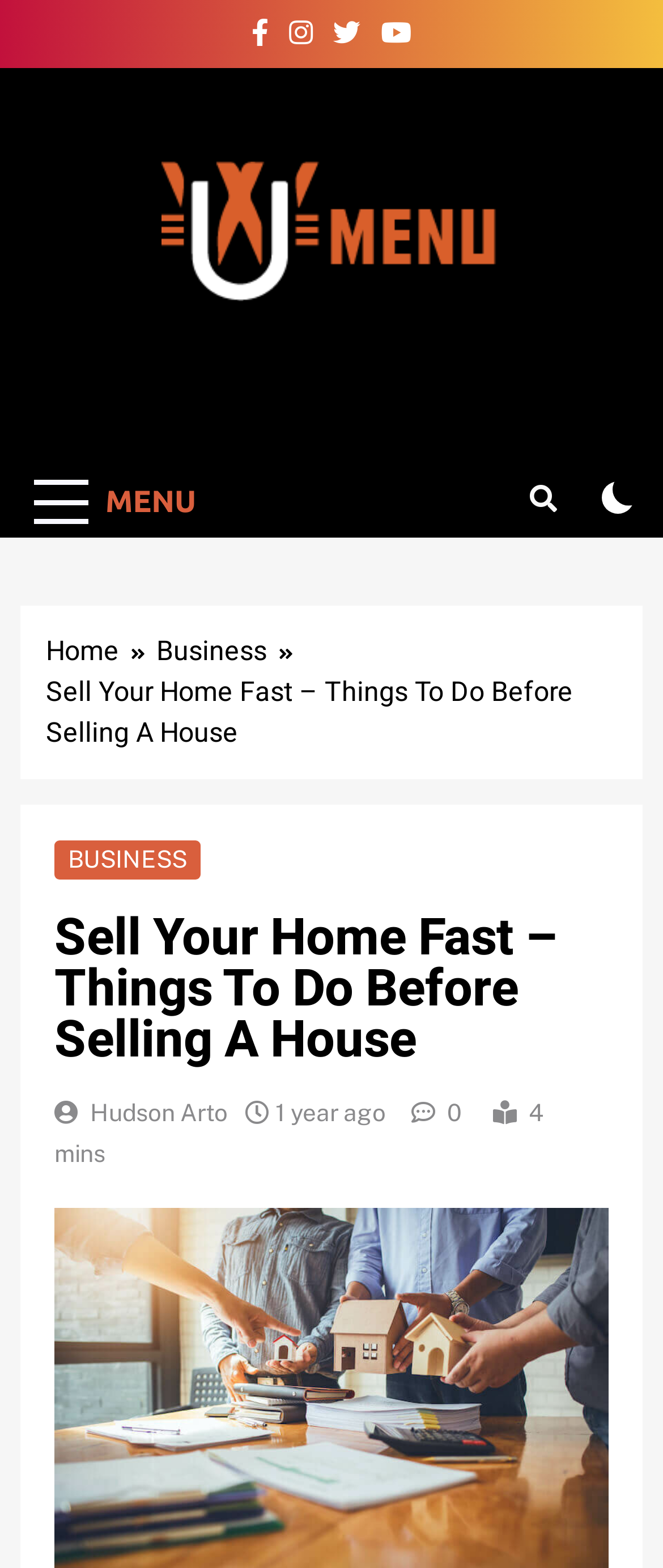What is the author of the article?
Based on the image, respond with a single word or phrase.

Hudson Arto